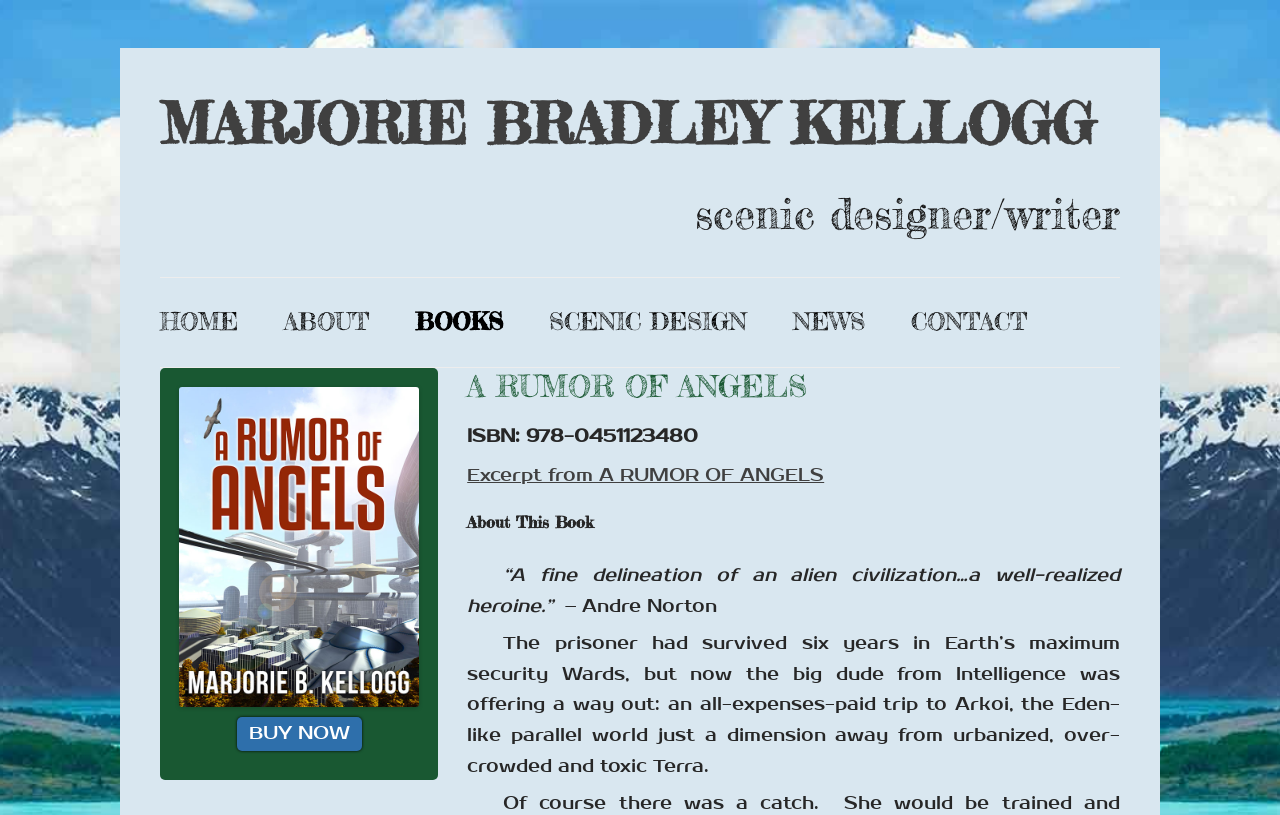Given the description "THE BOOK OF FIRE", determine the bounding box of the corresponding UI element.

[0.48, 0.822, 0.637, 0.925]